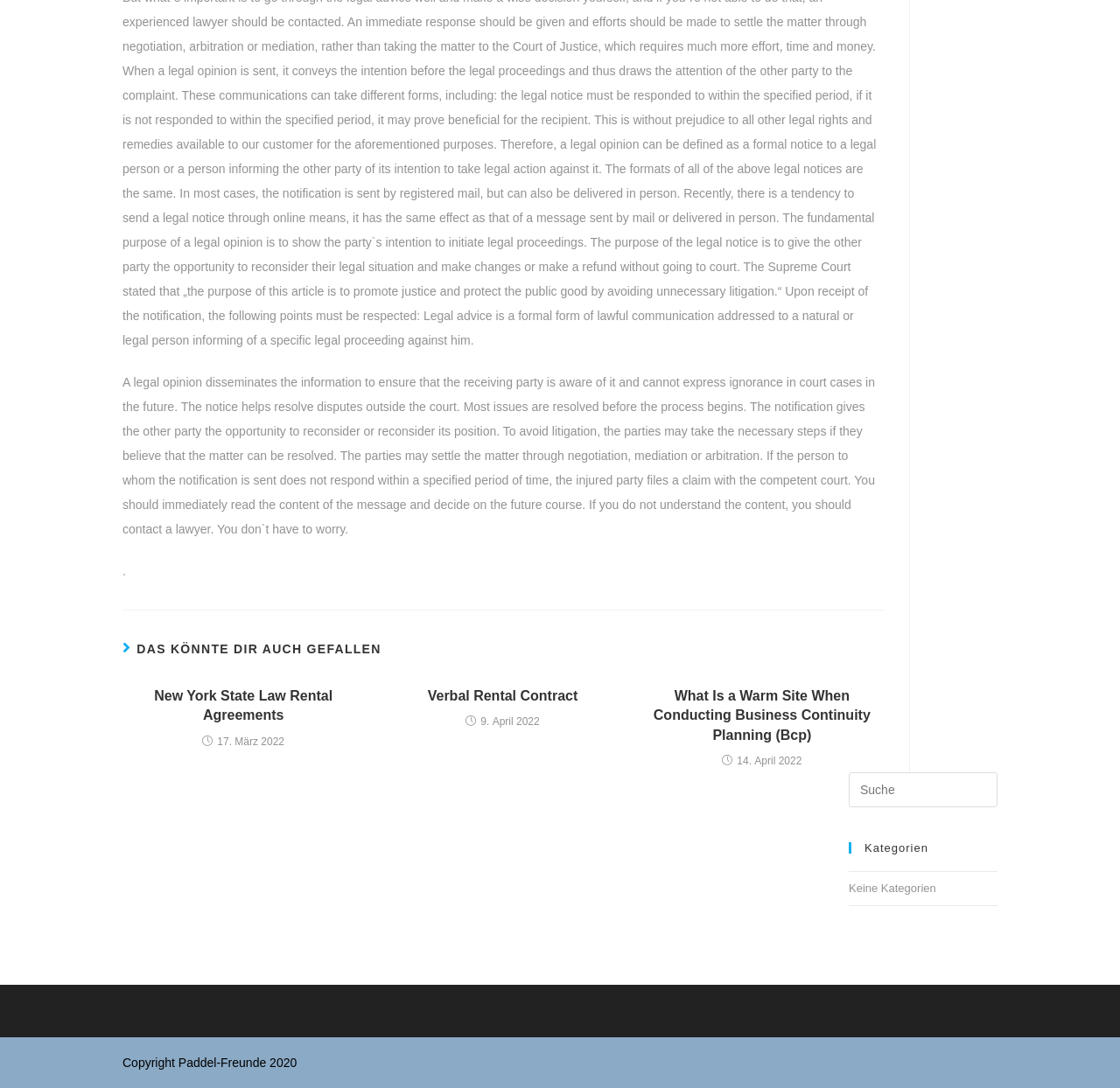Please locate the UI element described by "parent_node: Suche nach: name="s" placeholder="Suche"" and provide its bounding box coordinates.

[0.758, 0.71, 0.891, 0.742]